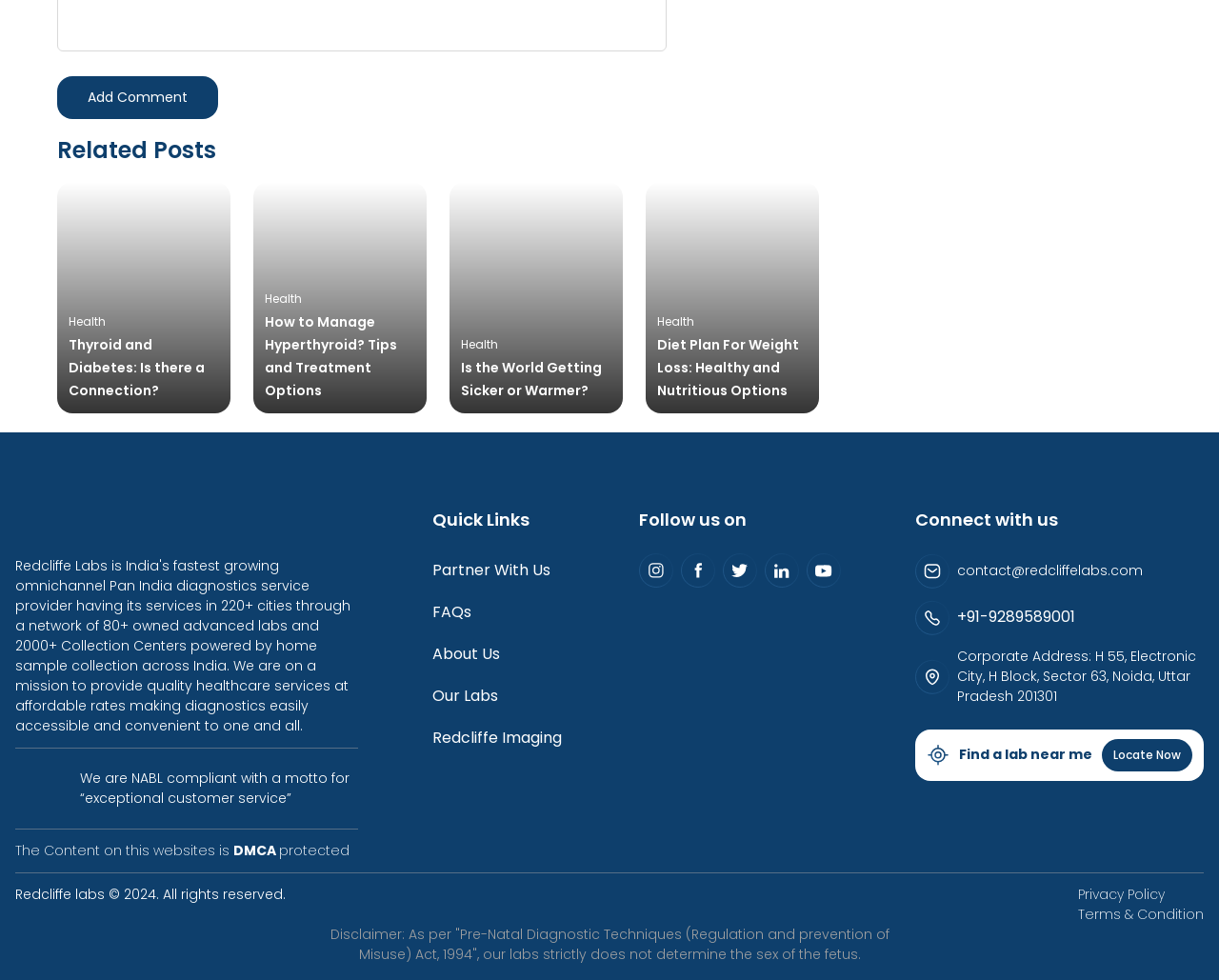Provide a one-word or short-phrase response to the question:
What is the name of the laboratory?

Redcliffe Labs